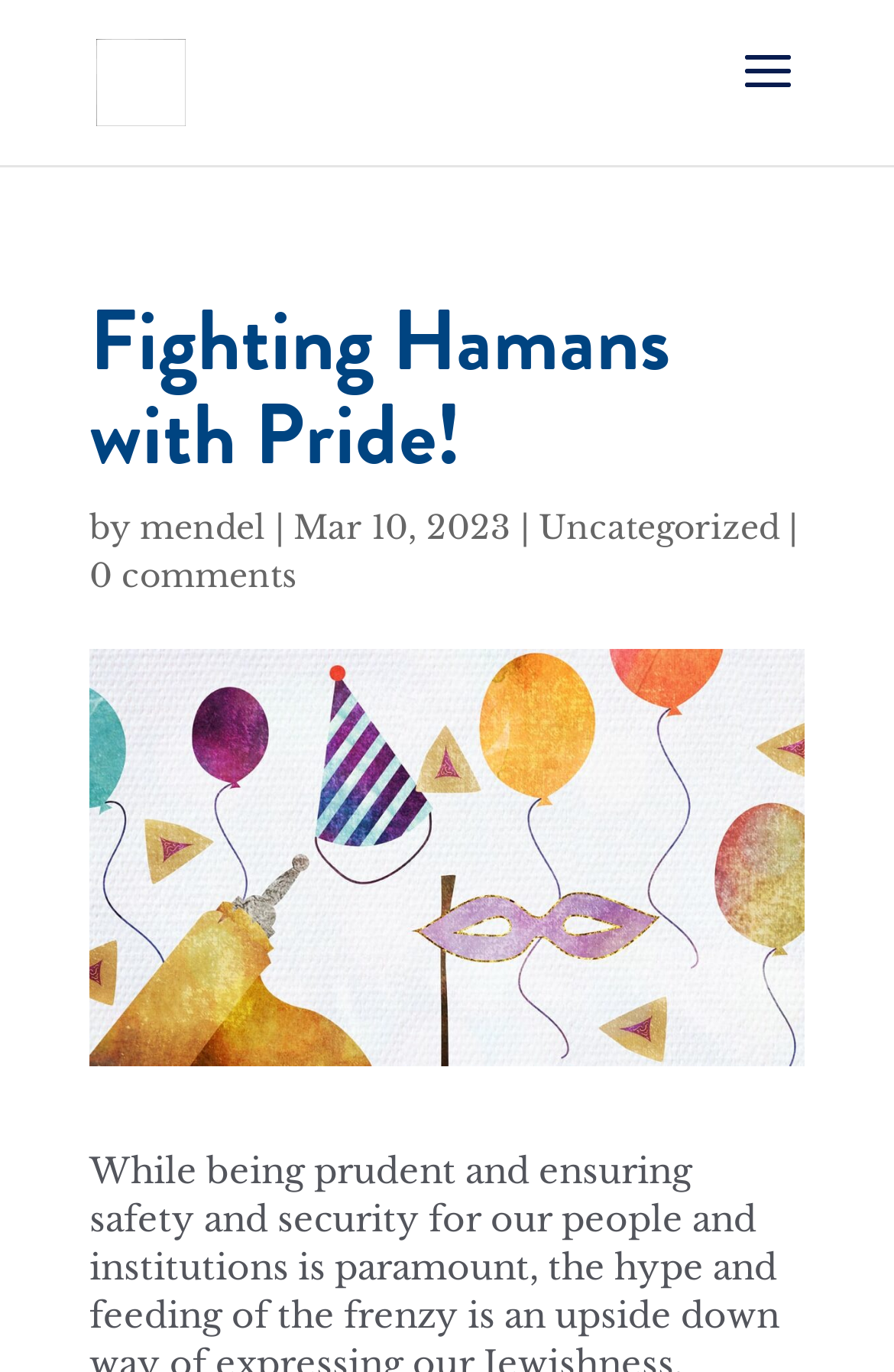Find and provide the bounding box coordinates for the UI element described with: "alt="Indiana Jewish Discovery Center"".

[0.108, 0.038, 0.207, 0.075]